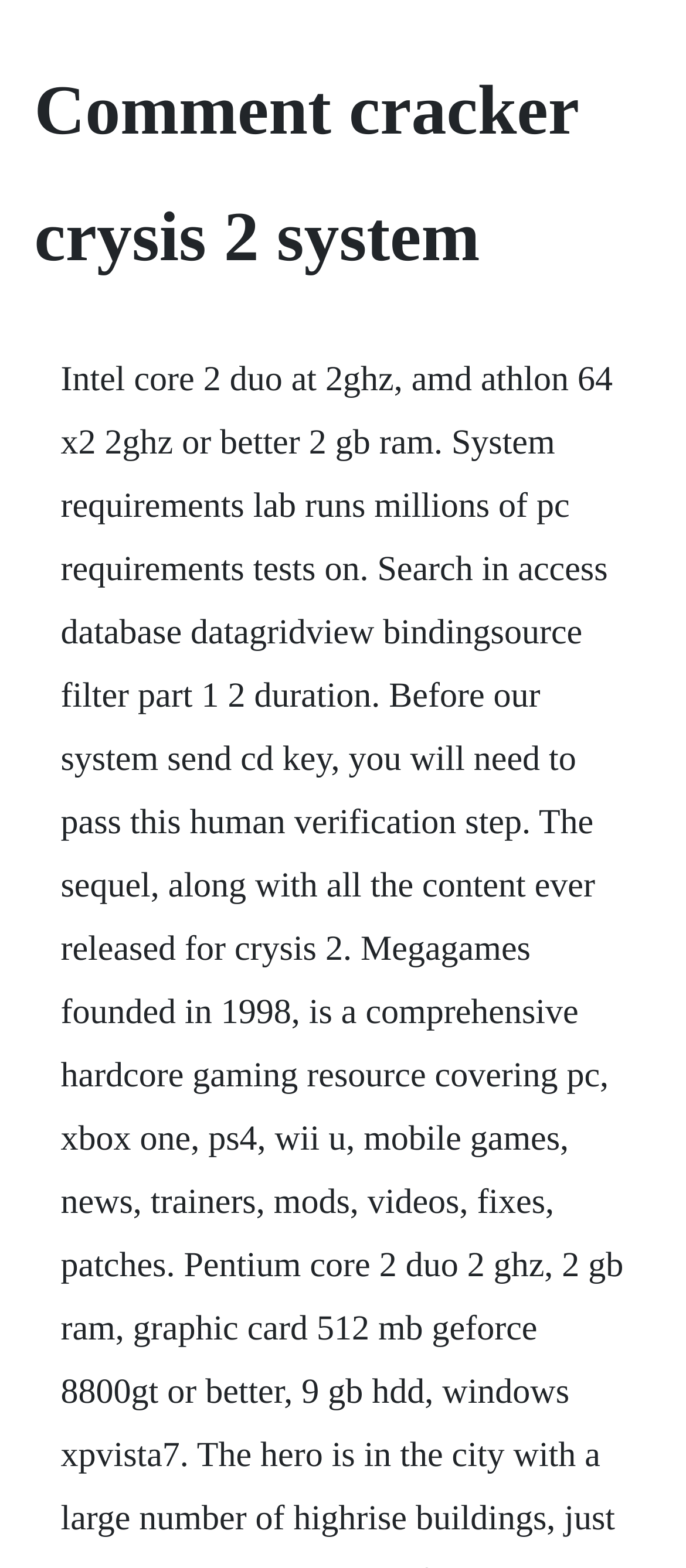Generate the main heading text from the webpage.

Comment cracker crysis 2 system